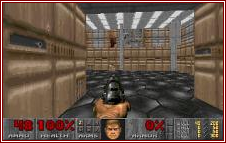Answer in one word or a short phrase: 
What is the percentage of the player's armor?

100%